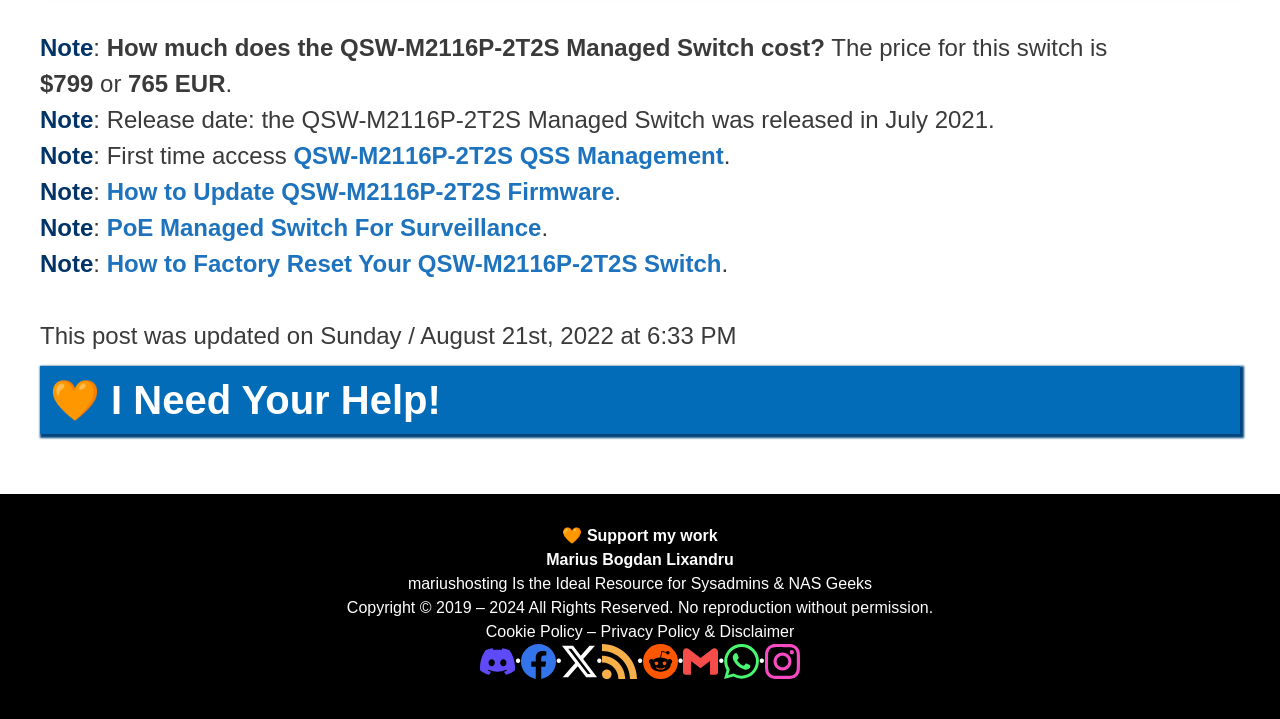Using the information from the screenshot, answer the following question thoroughly:
What is the price of the QSW-M2116P-2T2S Managed Switch?

The price of the QSW-M2116P-2T2S Managed Switch is mentioned in the text as '$799' or '765 EUR'. This information is provided in the first section of the webpage.